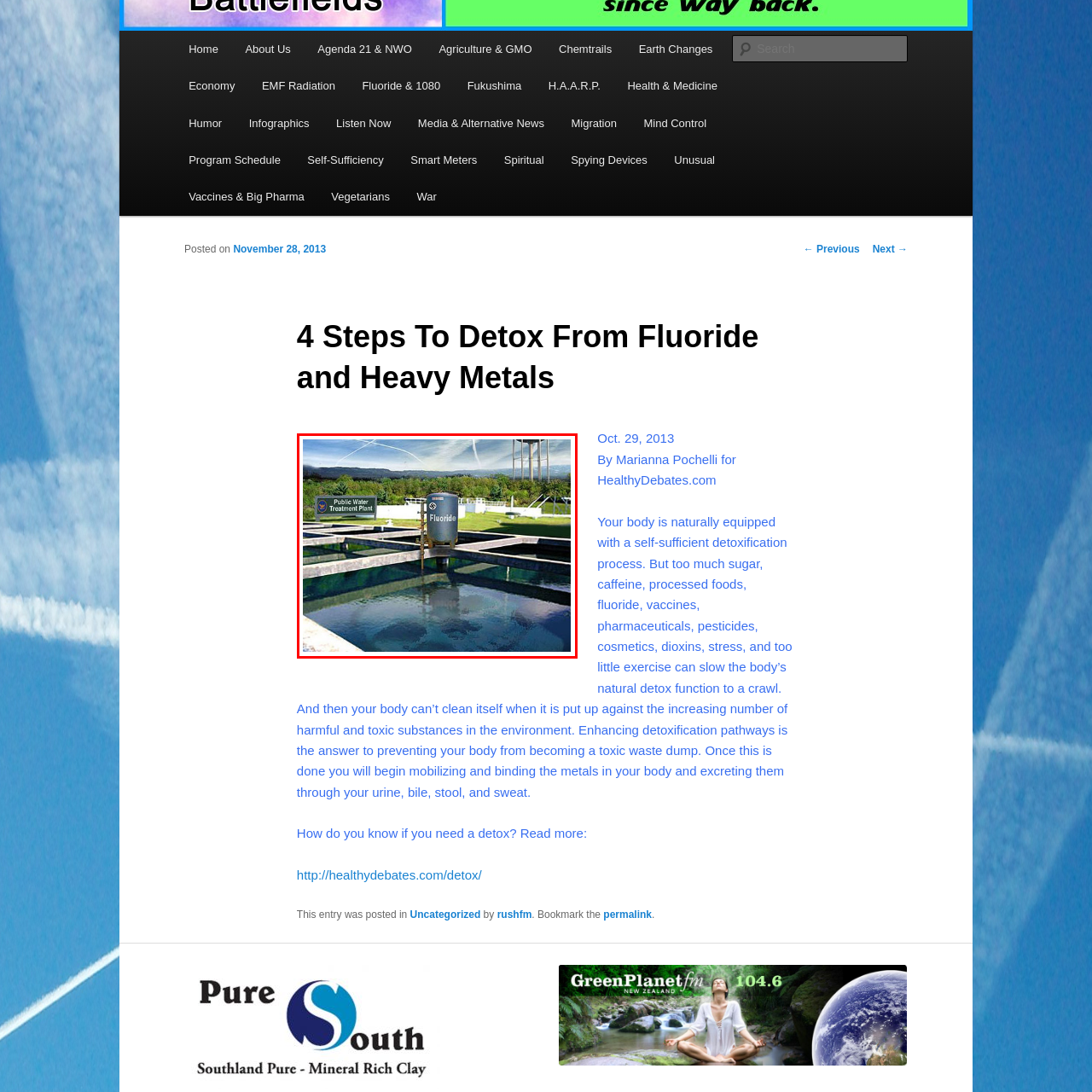Examine the area surrounded by the red box and describe it in detail.

The image depicts a public water treatment facility, featuring large water basins where water is processed. Prominently displayed is a blue tank labeled "Fluoride," indicating the addition of this substance during the water purification process. In the background, a sign identifies the location as a "Public Water Treatment Plant," suggesting its role in community water supply. The scene is set against a backdrop of green hills and a clear sky, complemented by structures such as water towers and overhead lines, conveying a sense of infrastructure essential for public health. This image is associated with discussions on fluoride's role in water treatment and its implications for human health.